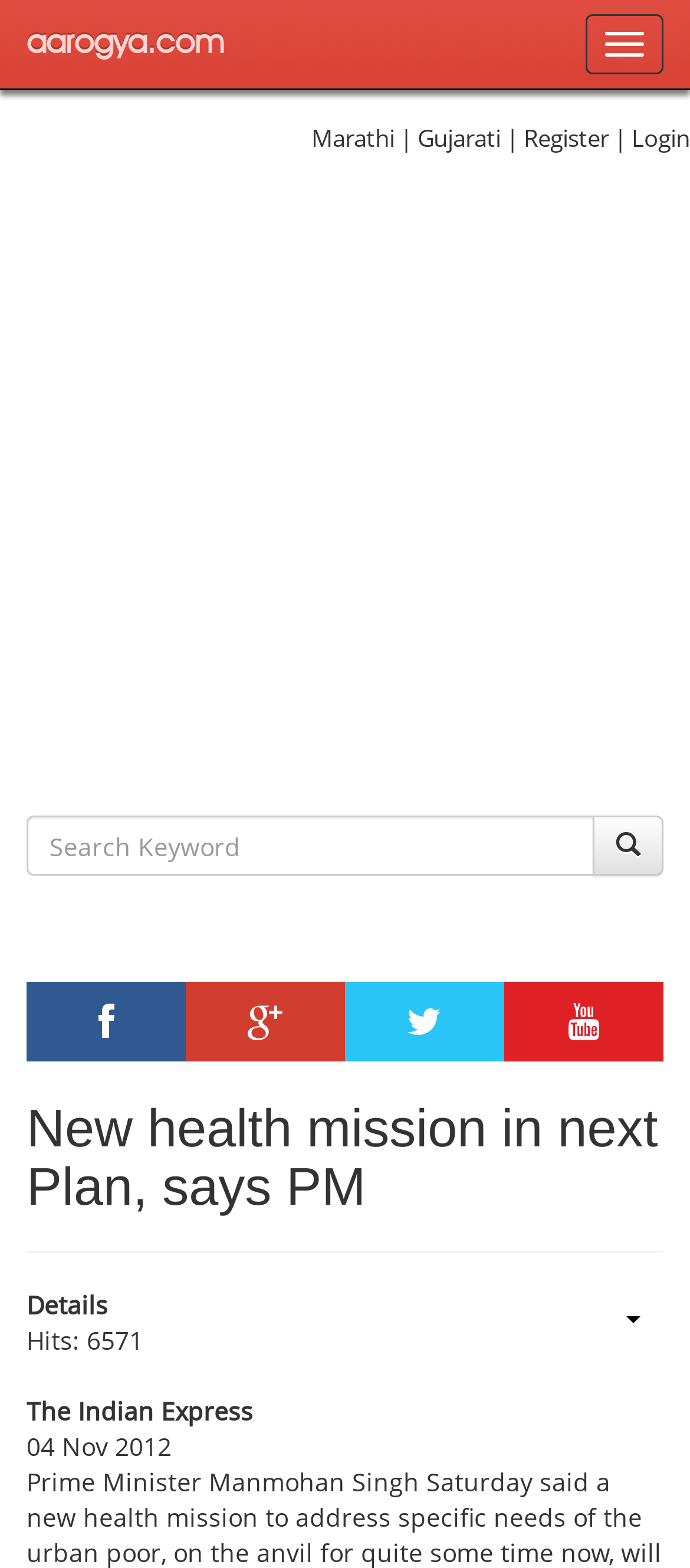Given the element description, predict the bounding box coordinates in the format (top-left x, top-left y, bottom-right x, bottom-right y), using floating point numbers between 0 and 1: Toggle navigation

[0.849, 0.009, 0.962, 0.047]